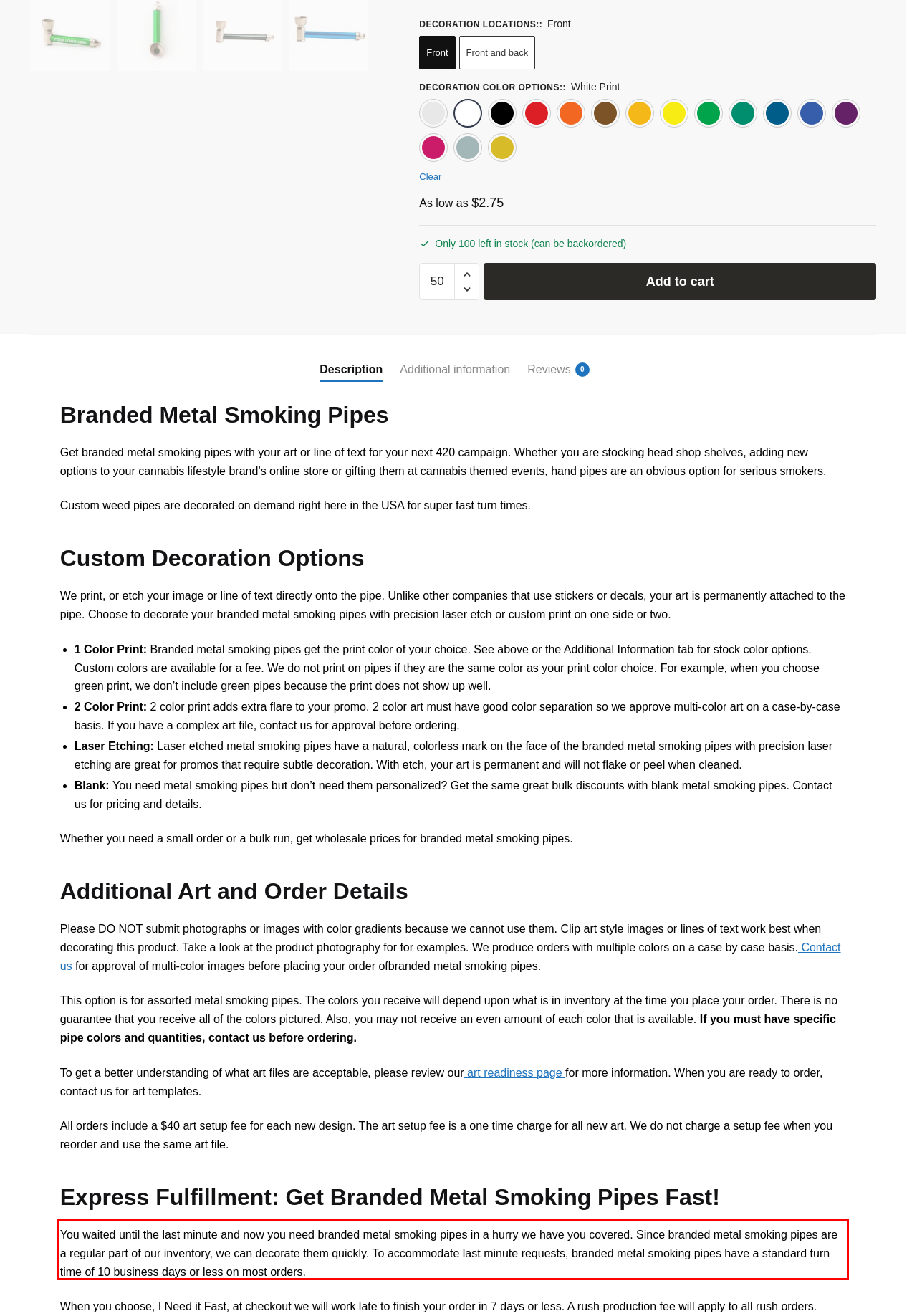Please perform OCR on the UI element surrounded by the red bounding box in the given webpage screenshot and extract its text content.

You waited until the last minute and now you need branded metal smoking pipes in a hurry we have you covered. Since branded metal smoking pipes are a regular part of our inventory, we can decorate them quickly. To accommodate last minute requests, branded metal smoking pipes have a standard turn time of 10 business days or less on most orders.